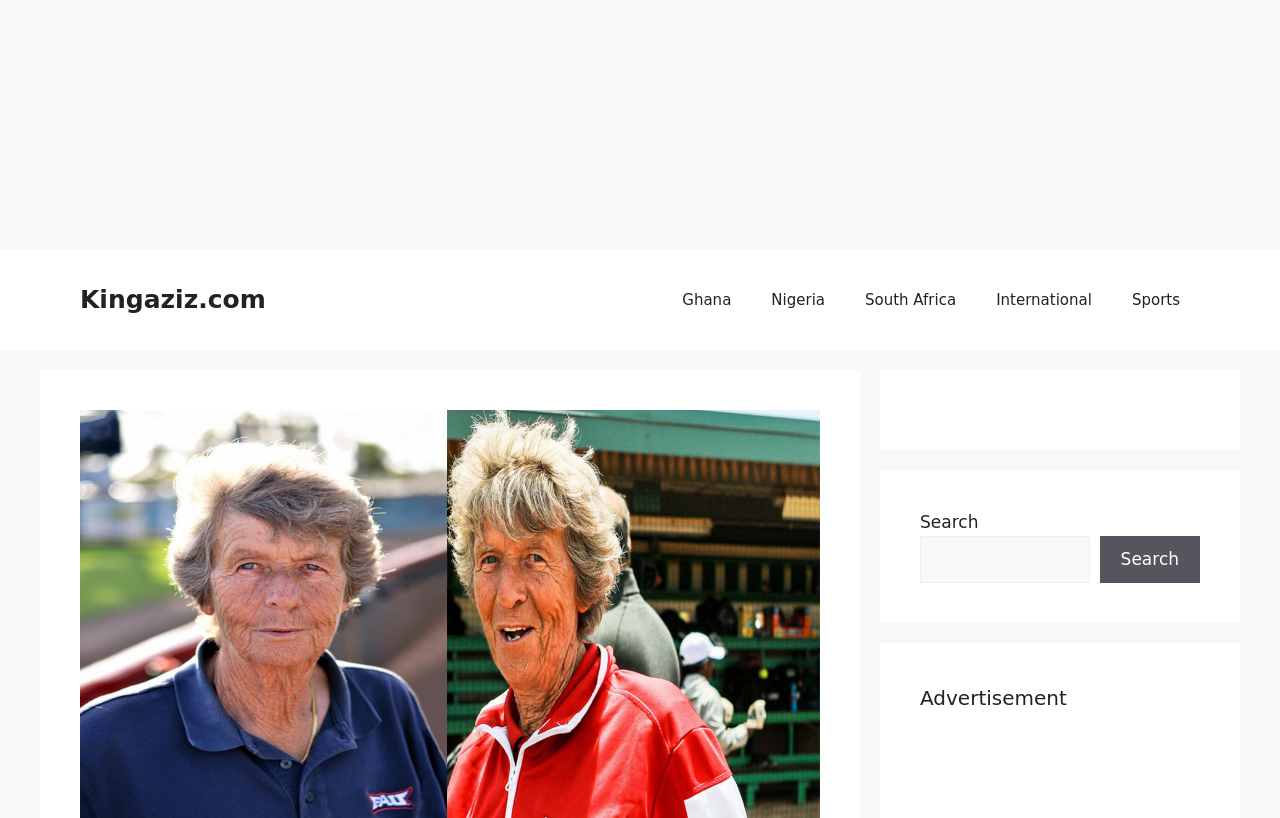Please find the bounding box coordinates of the element that must be clicked to perform the given instruction: "search". The coordinates should be four float numbers from 0 to 1, i.e., [left, top, right, bottom].

[0.719, 0.655, 0.851, 0.713]